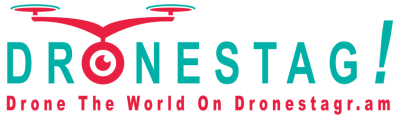What is the mission of Dronestag according to the tagline?
Provide an in-depth answer to the question, covering all aspects.

The tagline 'Drone The World On Dronestagr.am' emphasizes the platform's mission to explore and share aerial experiences globally, which is a core aspect of Dronestag's identity as a go-to source for drone enthusiasts and news.